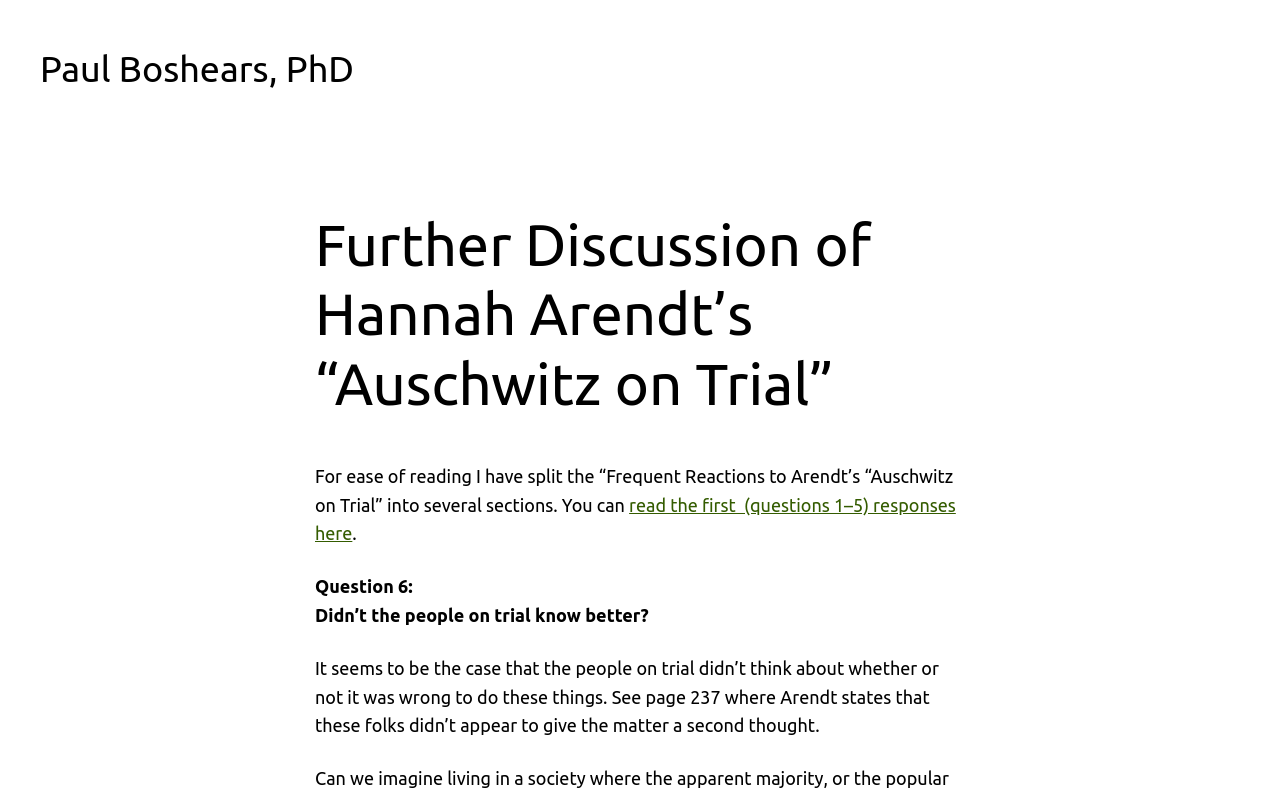What is the topic of discussion on the webpage? Refer to the image and provide a one-word or short phrase answer.

Hannah Arendt's 'Auschwitz on Trial'